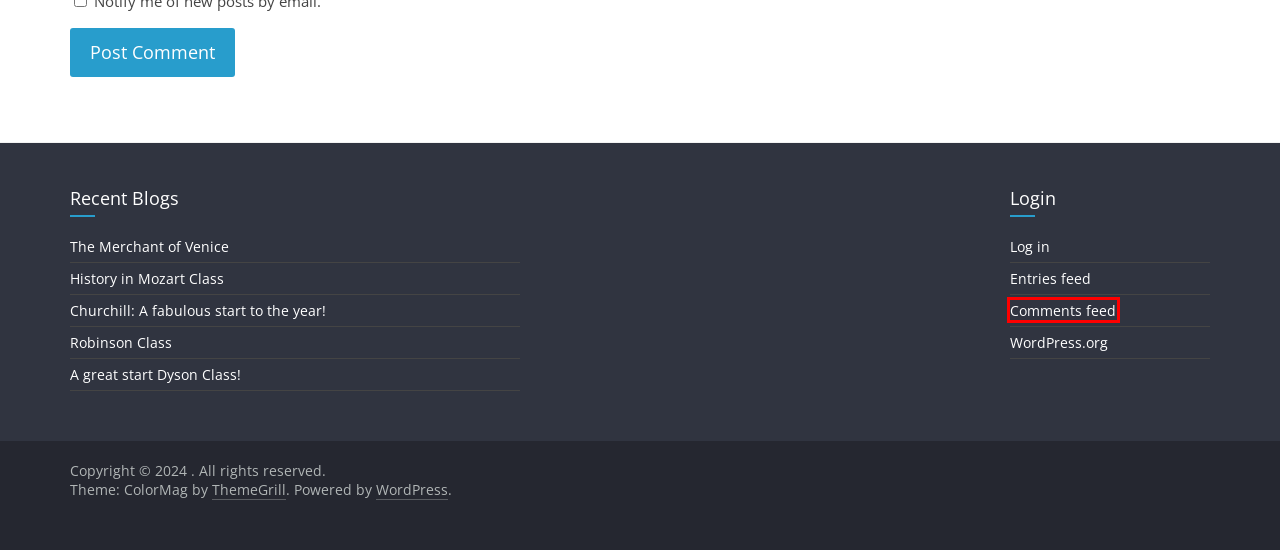Examine the screenshot of the webpage, noting the red bounding box around a UI element. Pick the webpage description that best matches the new page after the element in the red bounding box is clicked. Here are the candidates:
A. Comments for
B. Year 5 – Einstein
C. Blog Tool, Publishing Platform, and CMS – WordPress.org English (UK)
D. Blog Tool, Publishing Platform, and CMS – WordPress.org
E. Log In ‹  — WordPress
F. Year 6 – Mandela
G. Robinson
H. Robinson Class

A